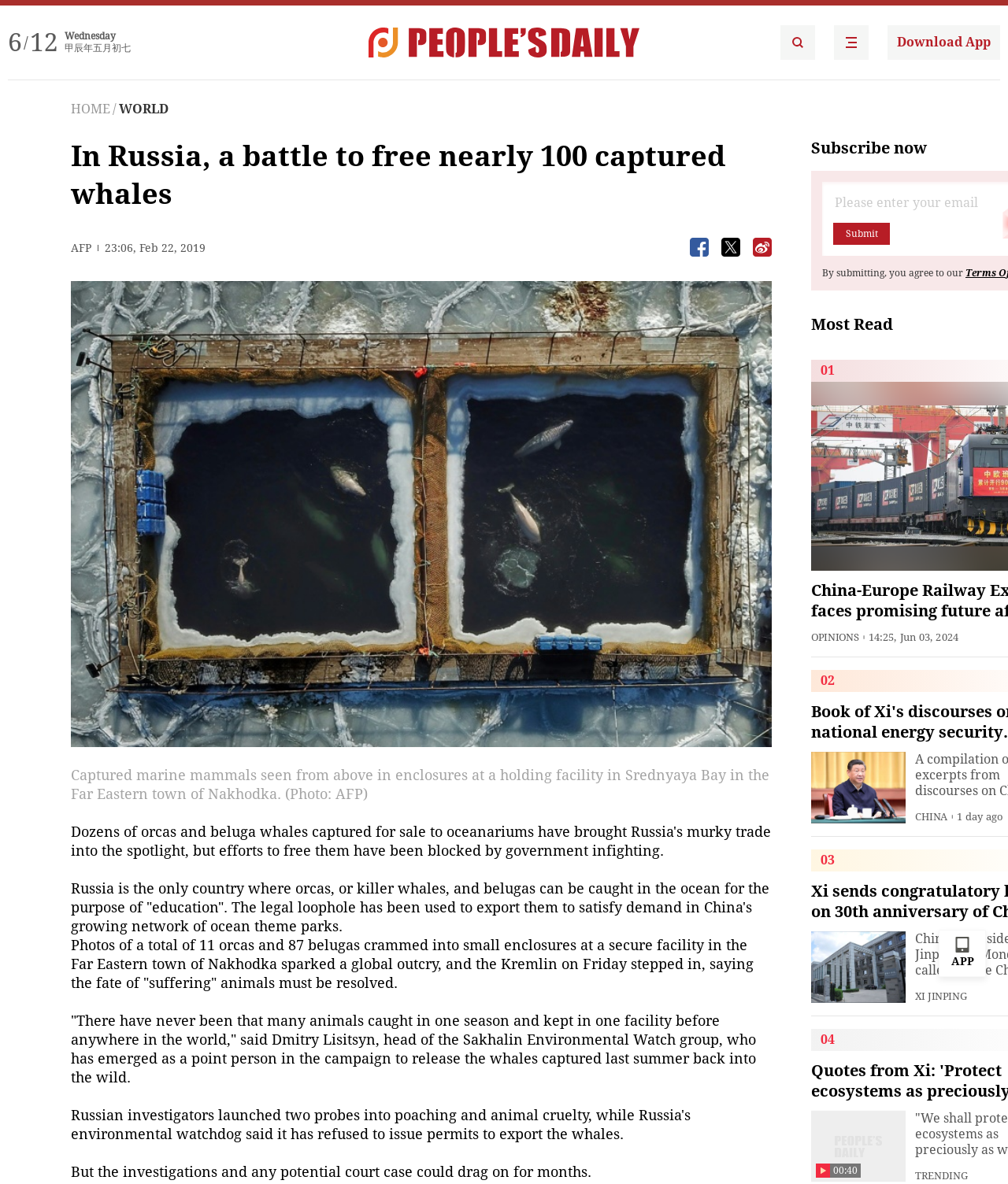What is the name of the Chinese leader mentioned in the article?
Look at the image and provide a short answer using one word or a phrase.

Xi Jinping